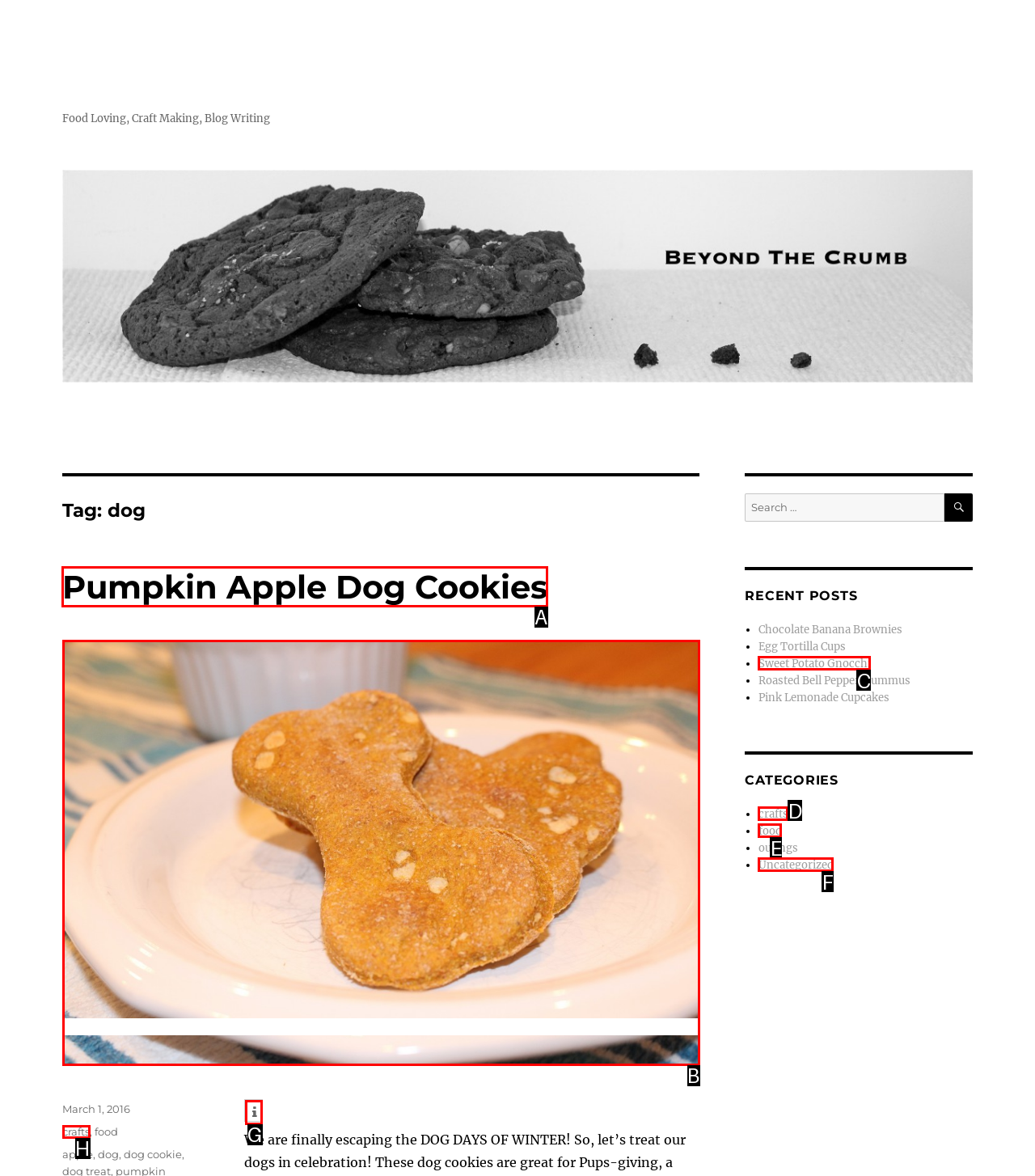Determine which HTML element I should select to execute the task: read the post about Pumpkin Apple Dog Cookies
Reply with the corresponding option's letter from the given choices directly.

A